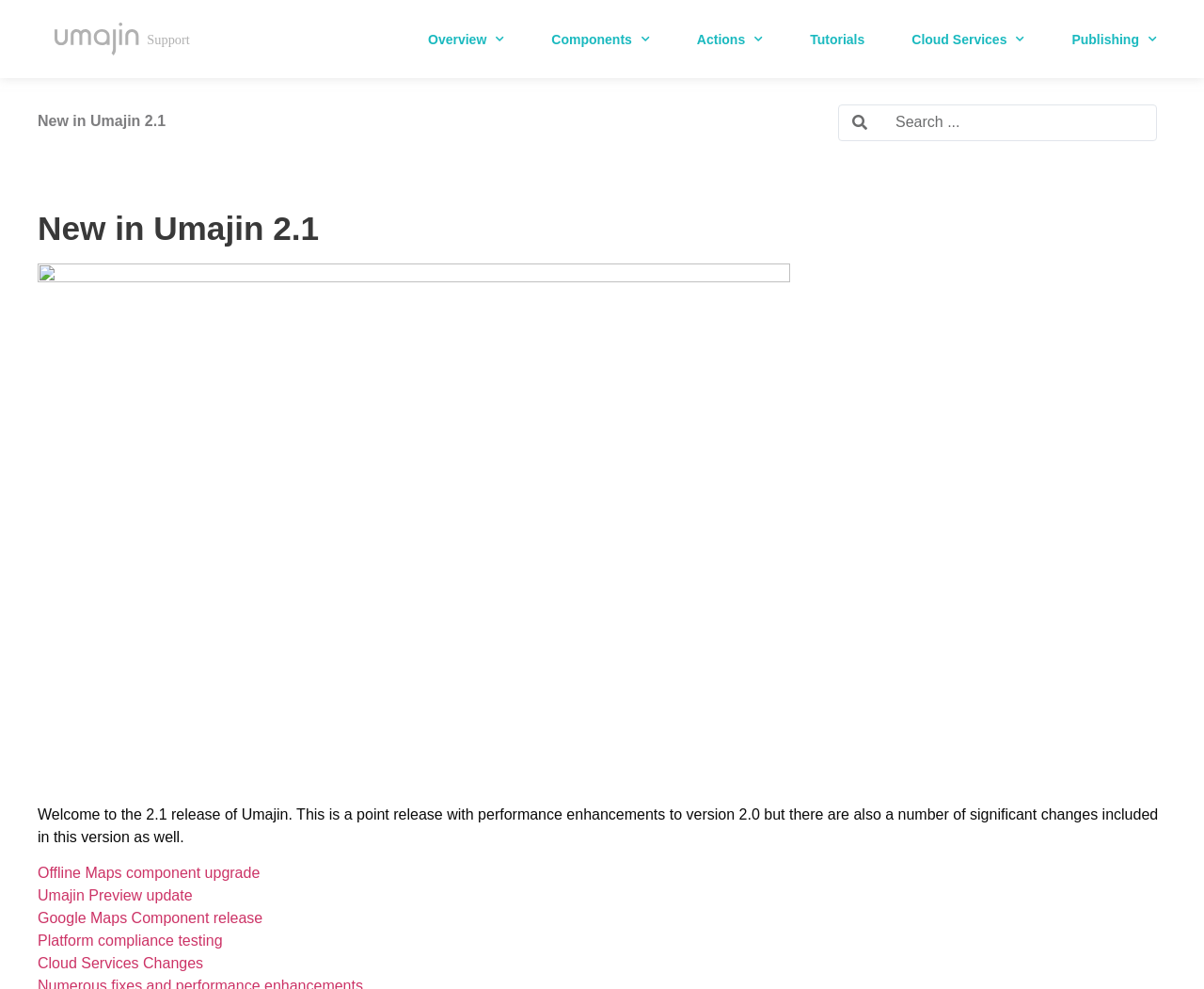Locate the headline of the webpage and generate its content.

New in Umajin 2.1